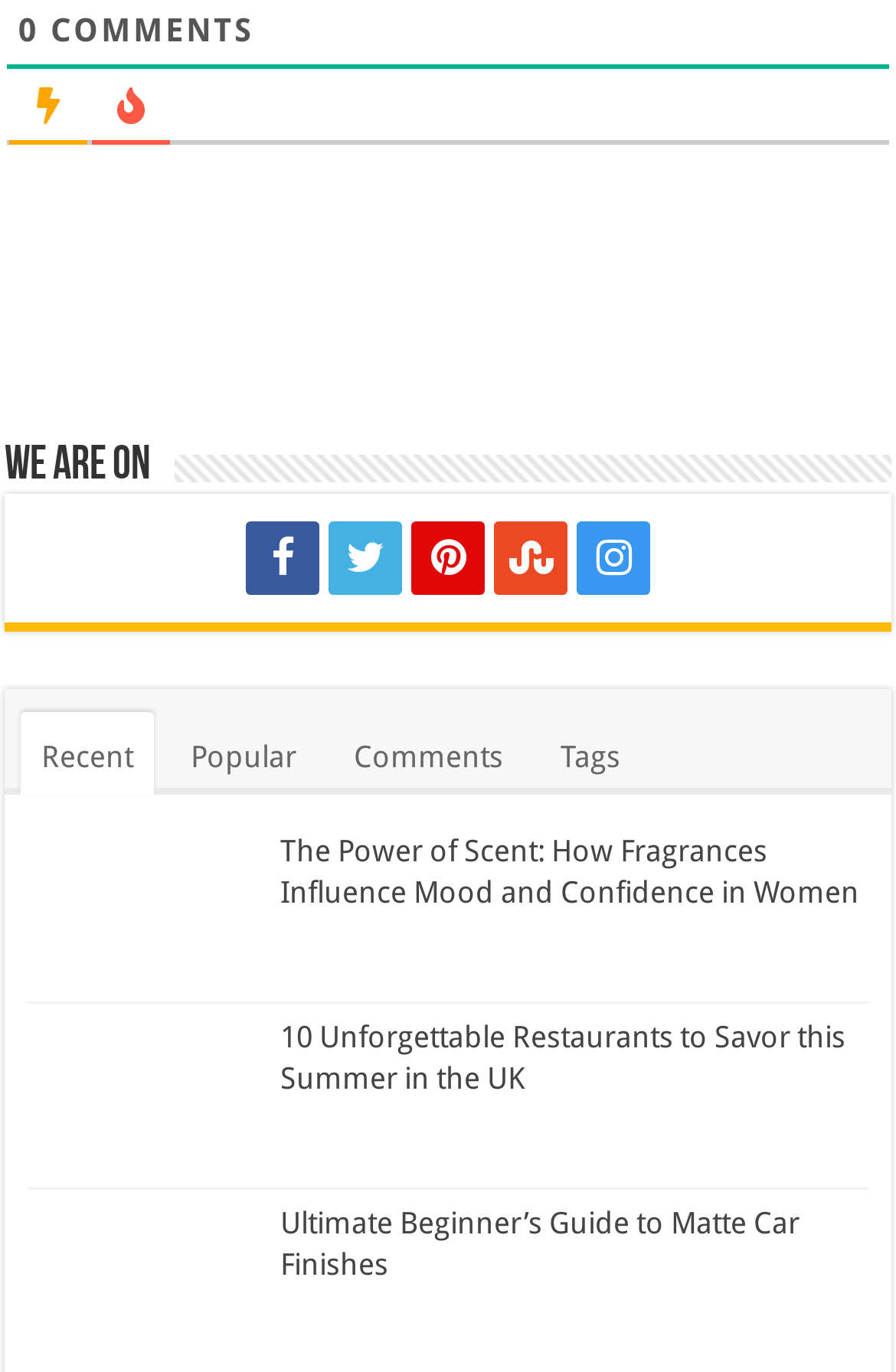Examine the image and give a thorough answer to the following question:
What is the title of the second article?

I looked at the headings on the page and found the second article heading, which is '10 Unforgettable Restaurants to Savor this Summer in the UK'.